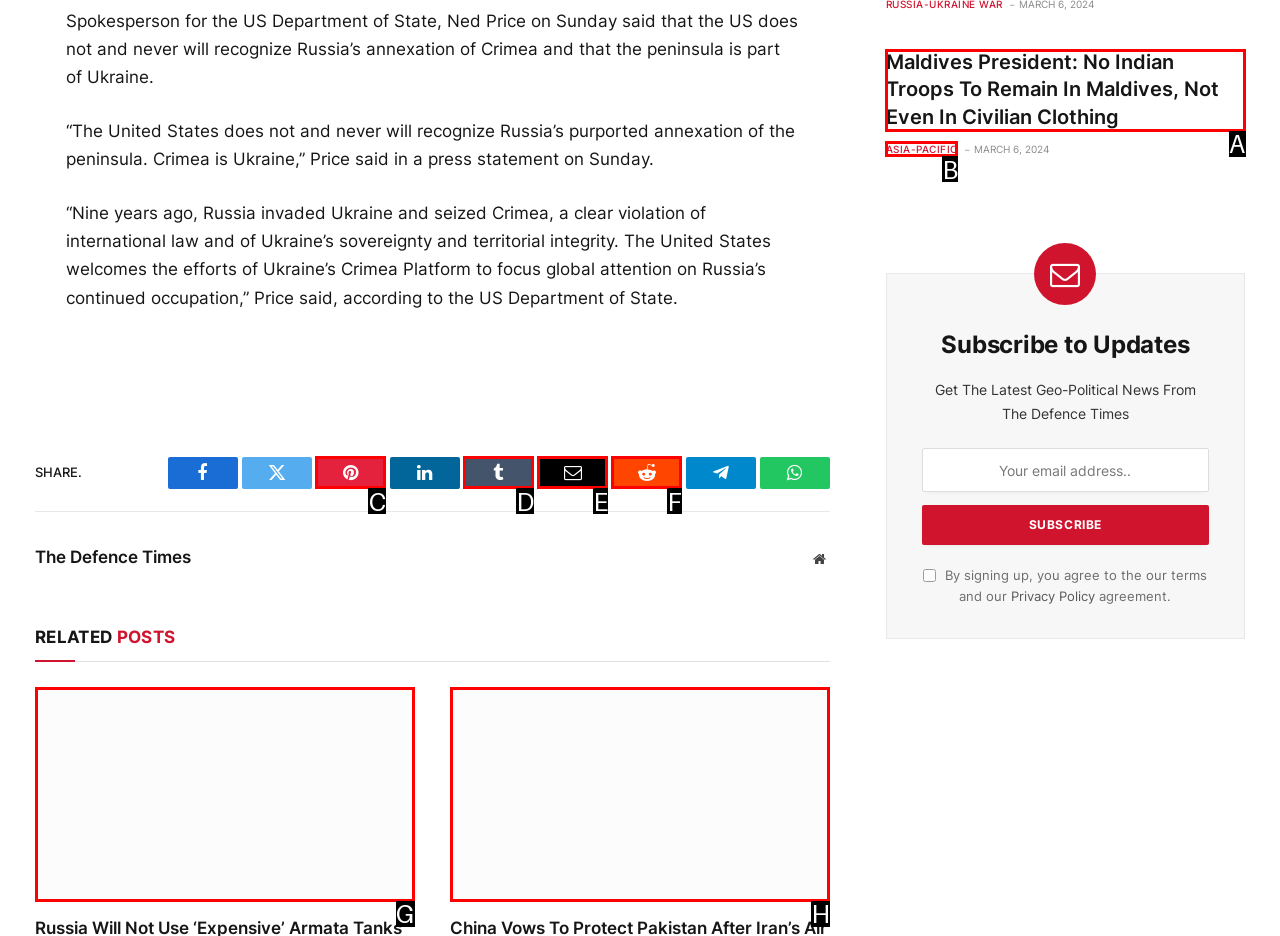Tell me which one HTML element I should click to complete the following task: Read article about Maldives President Answer with the option's letter from the given choices directly.

A